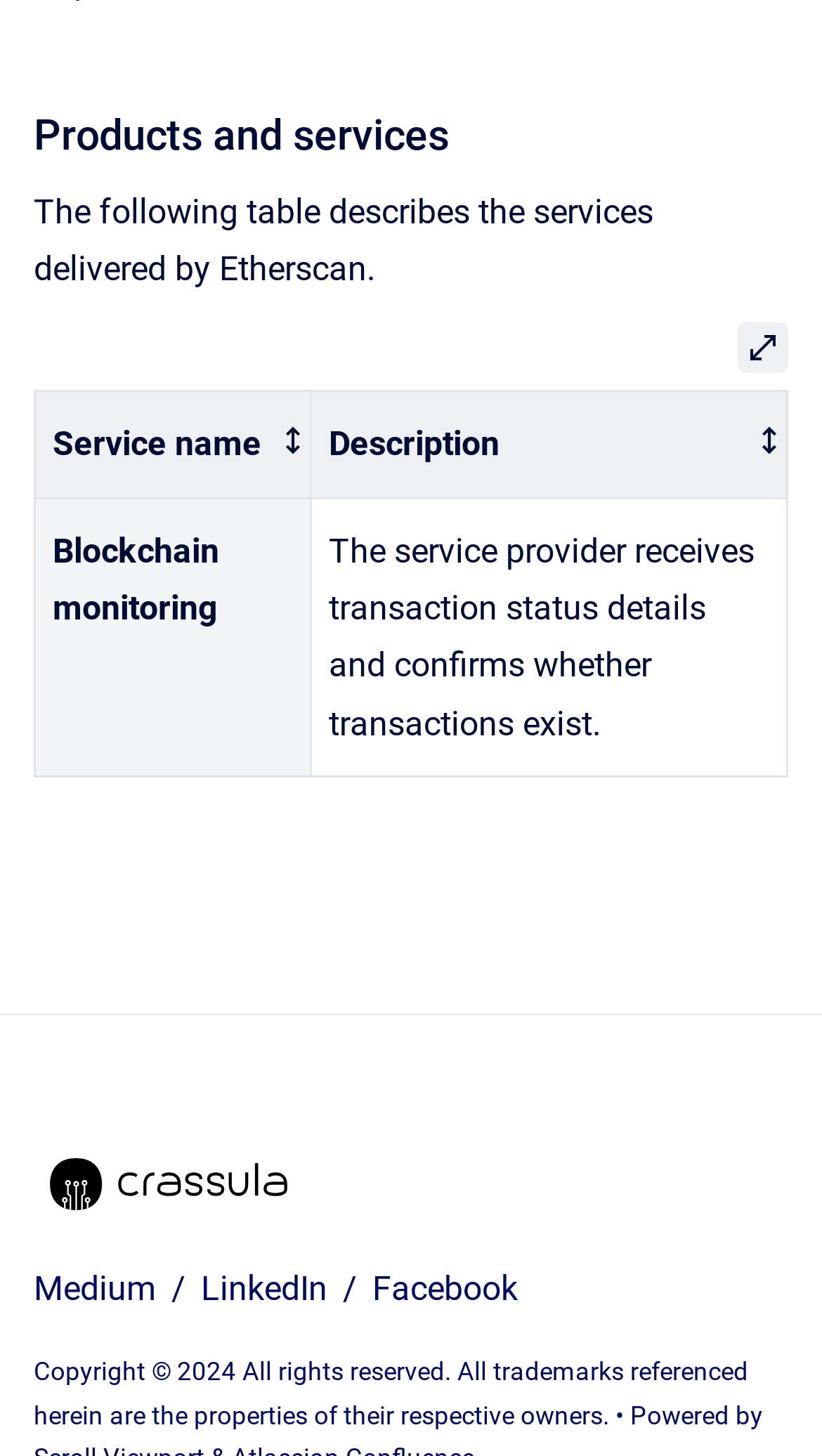Please provide a brief answer to the question using only one word or phrase: 
How many columns are in the grid table?

2